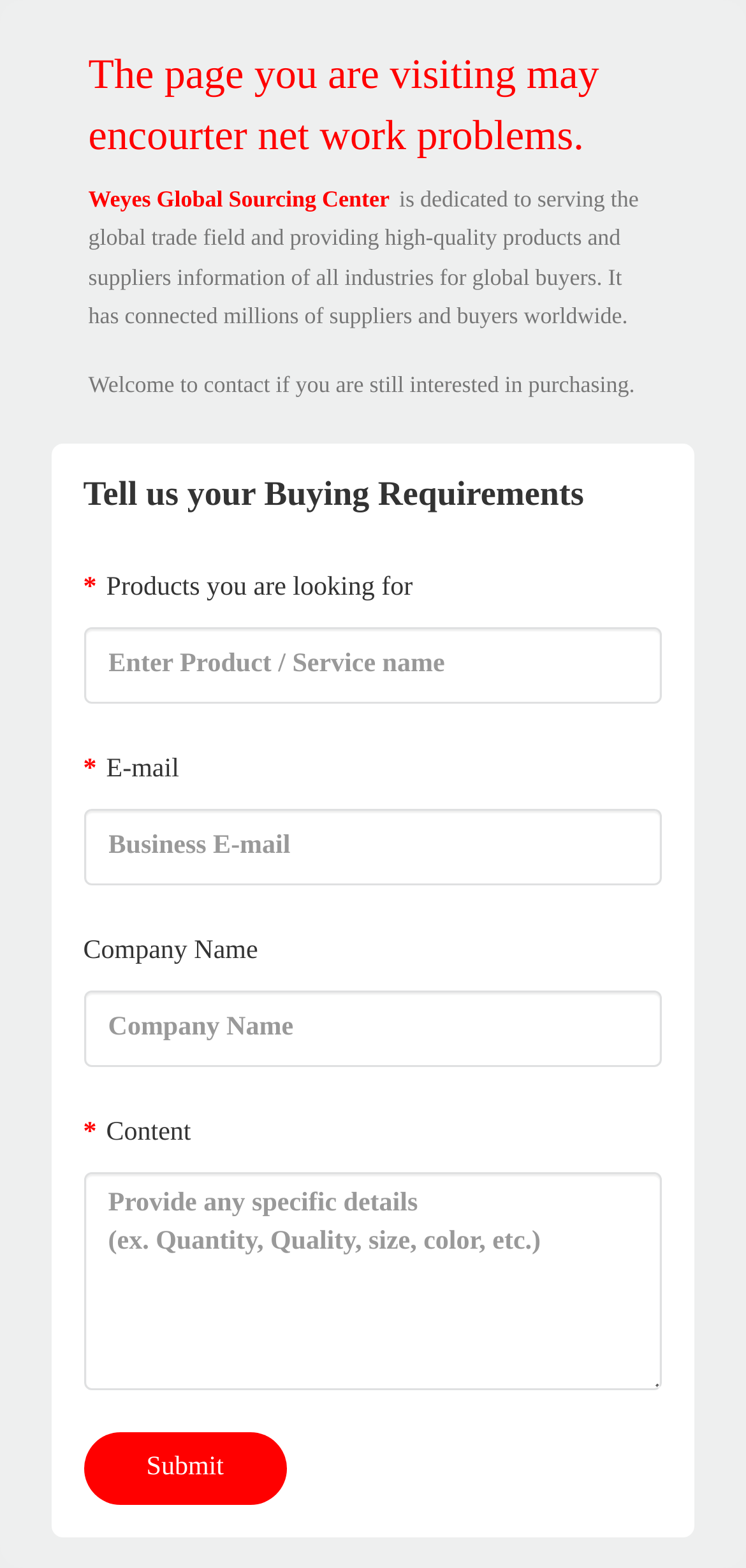Please locate the UI element described by "parent_node: *E-mail name="msg_email" placeholder="Business E-mail"" and provide its bounding box coordinates.

[0.112, 0.516, 0.888, 0.565]